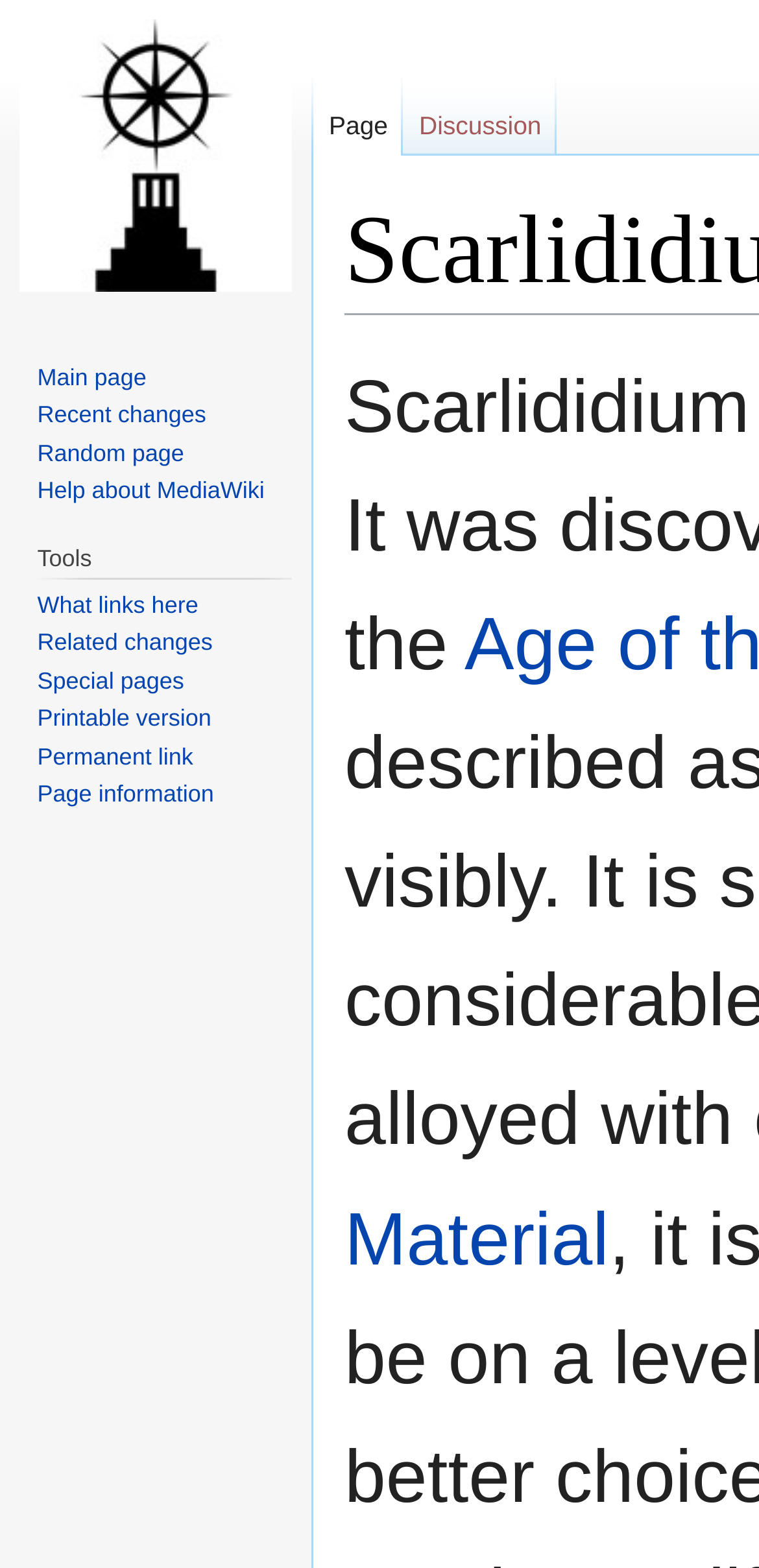How many navigation sections are there?
Identify the answer in the screenshot and reply with a single word or phrase.

3